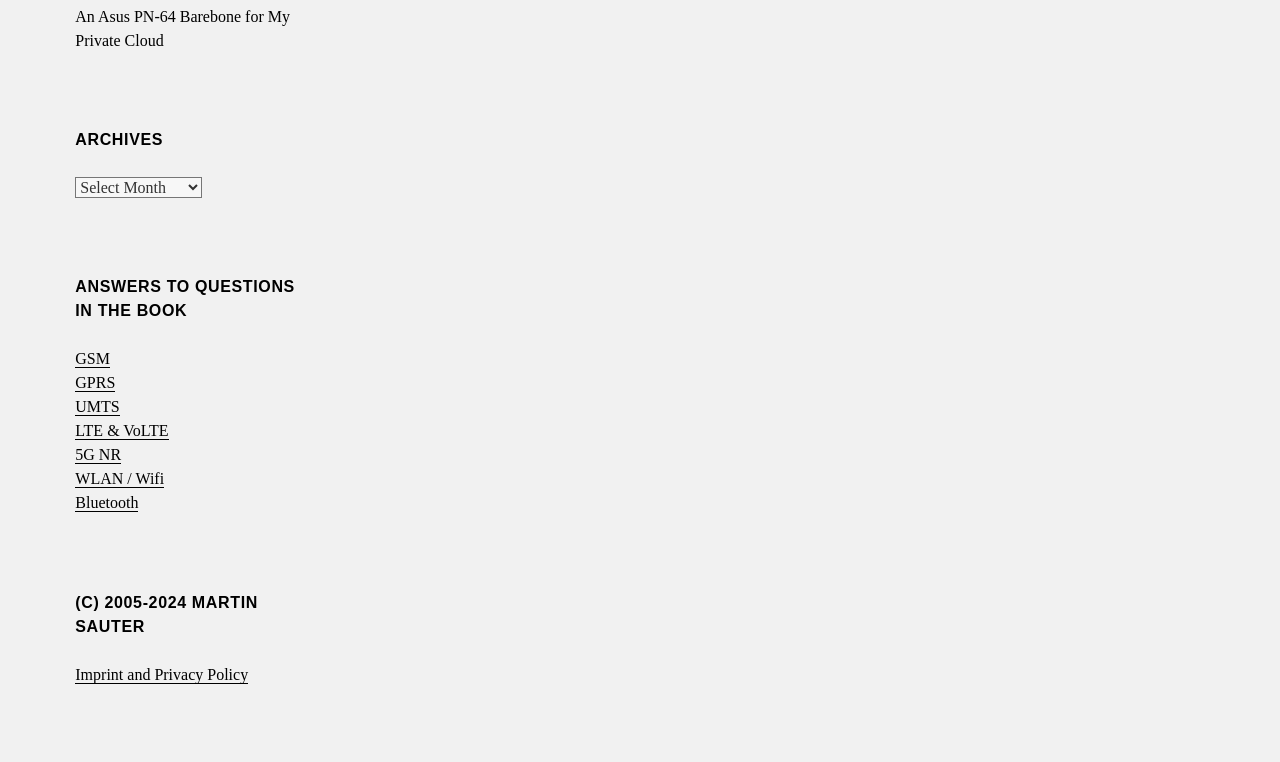Determine the bounding box coordinates for the region that must be clicked to execute the following instruction: "Click on the 'Imprint and Privacy Policy' link".

[0.059, 0.874, 0.194, 0.897]